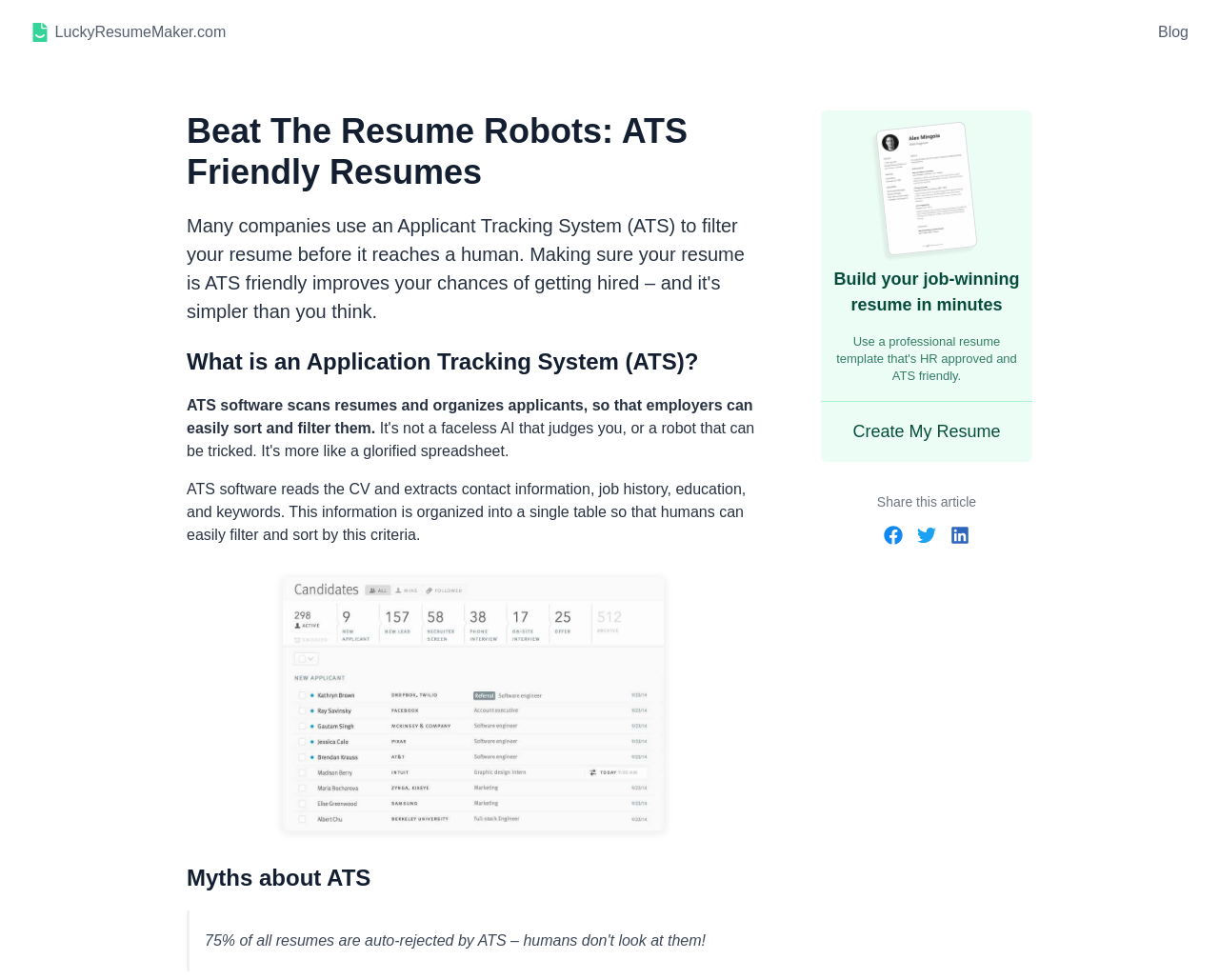Please extract the webpage's main title and generate its text content.

Beat The Resume Robots: ATS Friendly Resumes